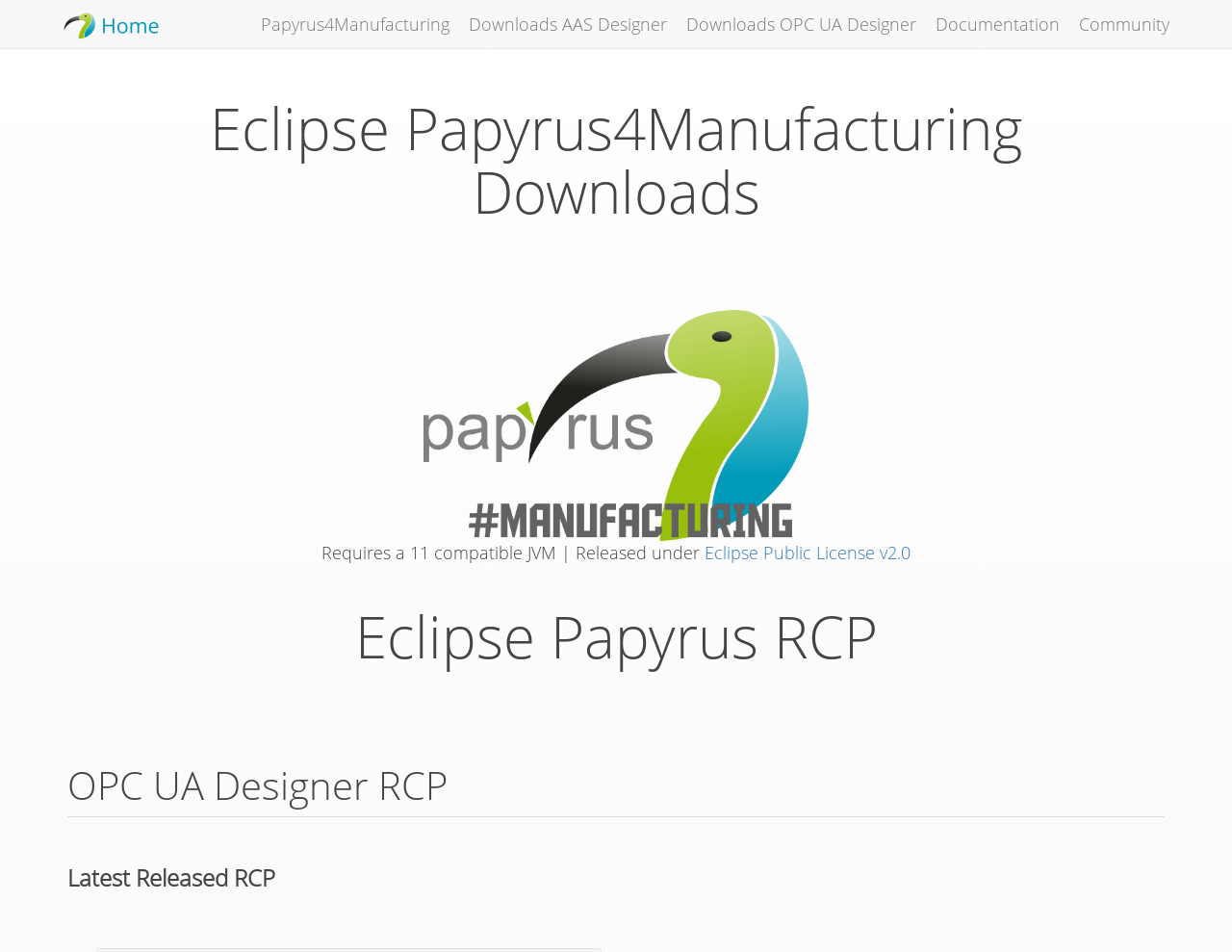Answer the question with a single word or phrase: 
What is the license under which the software is released?

Eclipse Public License v2.0